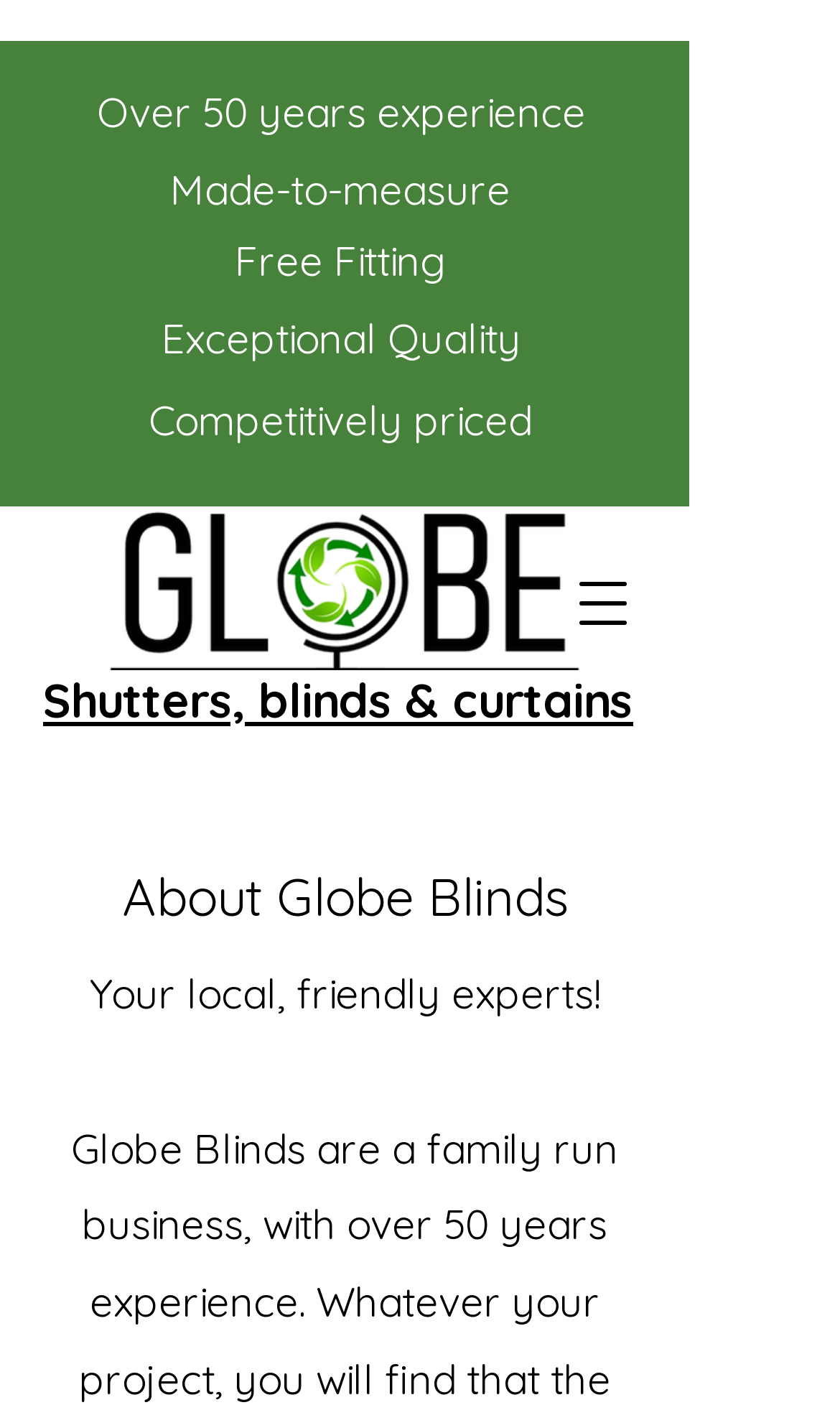Is the navigation menu open by default?
Provide an in-depth and detailed answer to the question.

The button 'Open navigation menu' is present on the webpage, which suggests that the navigation menu is not open by default and needs to be opened by clicking the button.